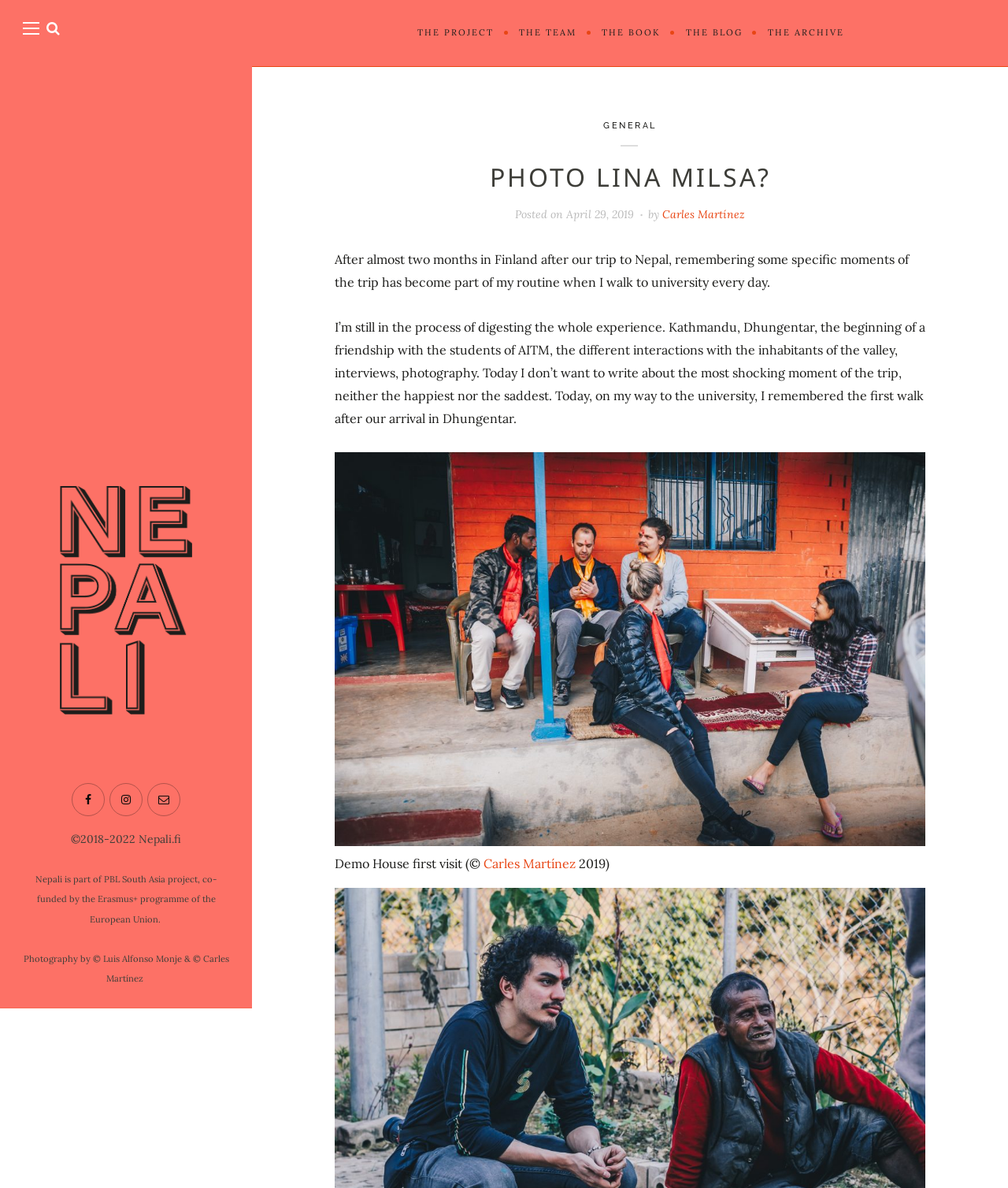Locate the bounding box coordinates of the clickable area to execute the instruction: "Click on THE PROJECT". Provide the coordinates as four float numbers between 0 and 1, represented as [left, top, right, bottom].

[0.401, 0.017, 0.502, 0.039]